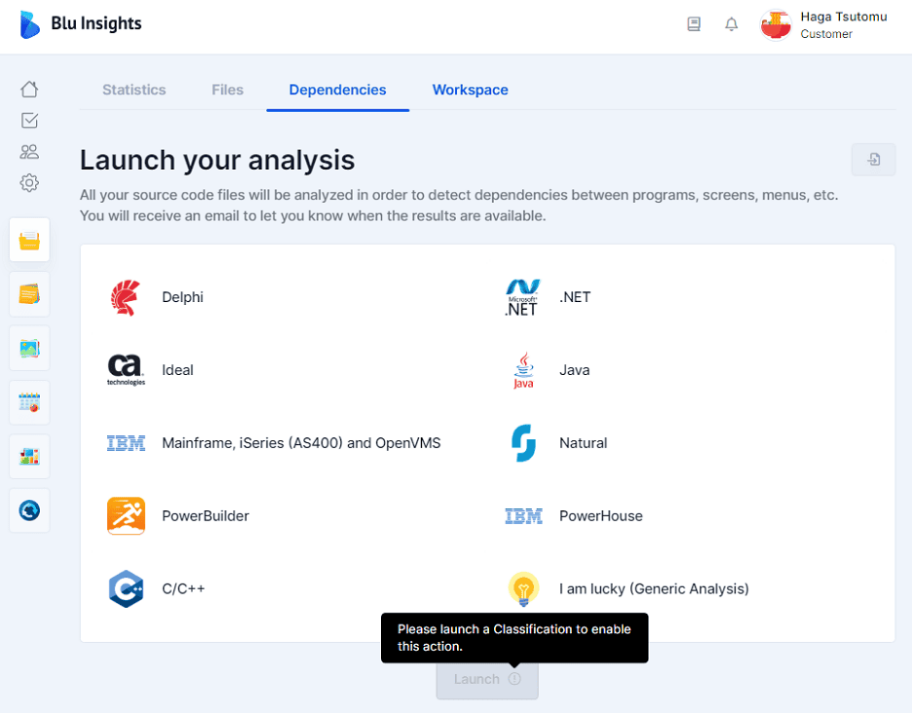Refer to the screenshot and give an in-depth answer to this question: How many programming languages and technologies are listed?

The image displays a selection of programming languages and technologies, including Delphi, Ideal, Mainframe, iSeries (AS400), OpenVMS, PowerBuilder, C/C++, .NET, Java, Natural, and PowerHouse, which totals 11 options.